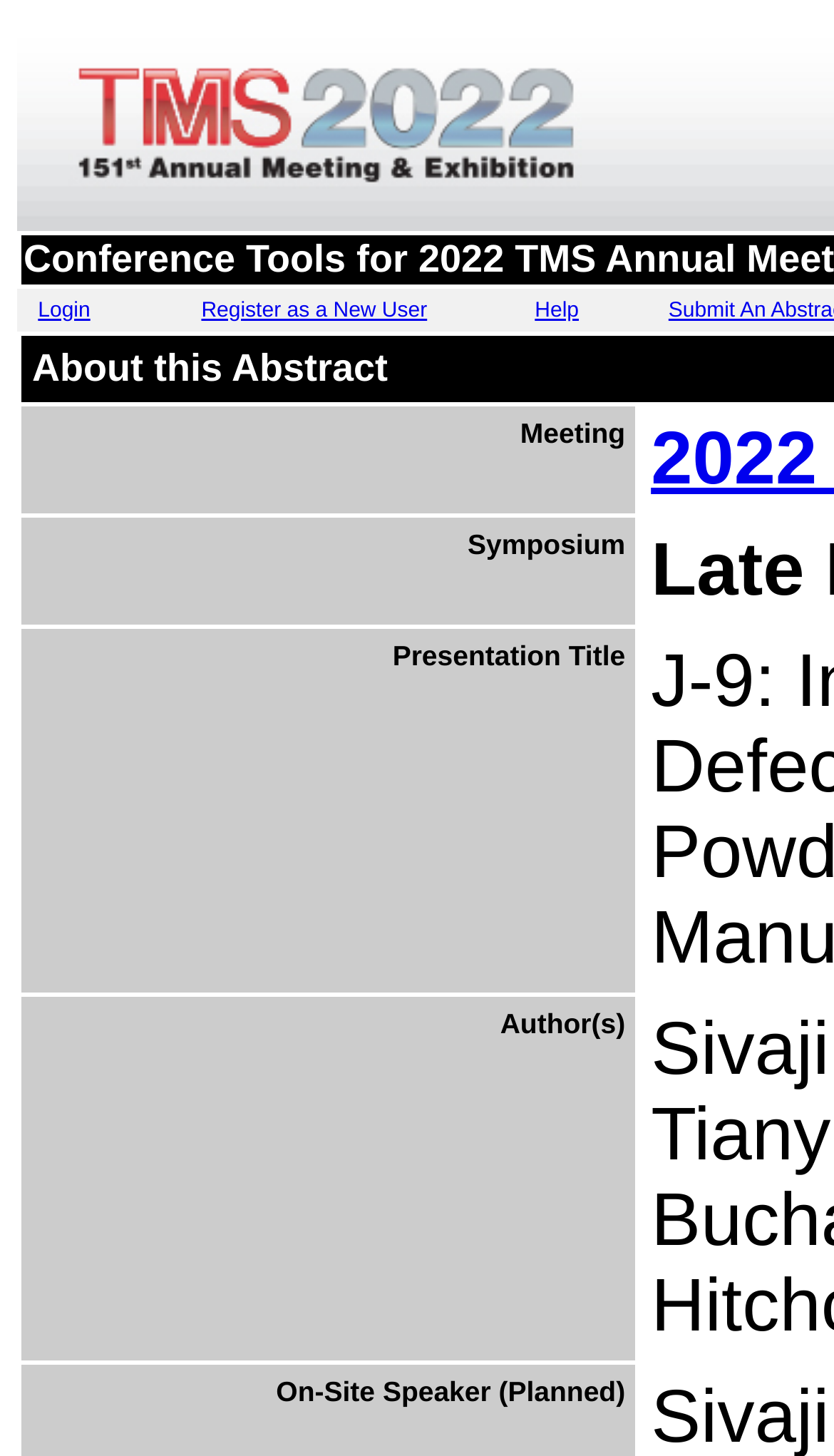Refer to the image and provide a thorough answer to this question:
What is the second option in the form?

I examined the form fields and found that the second option is 'Symposium', which is a gridcell element.